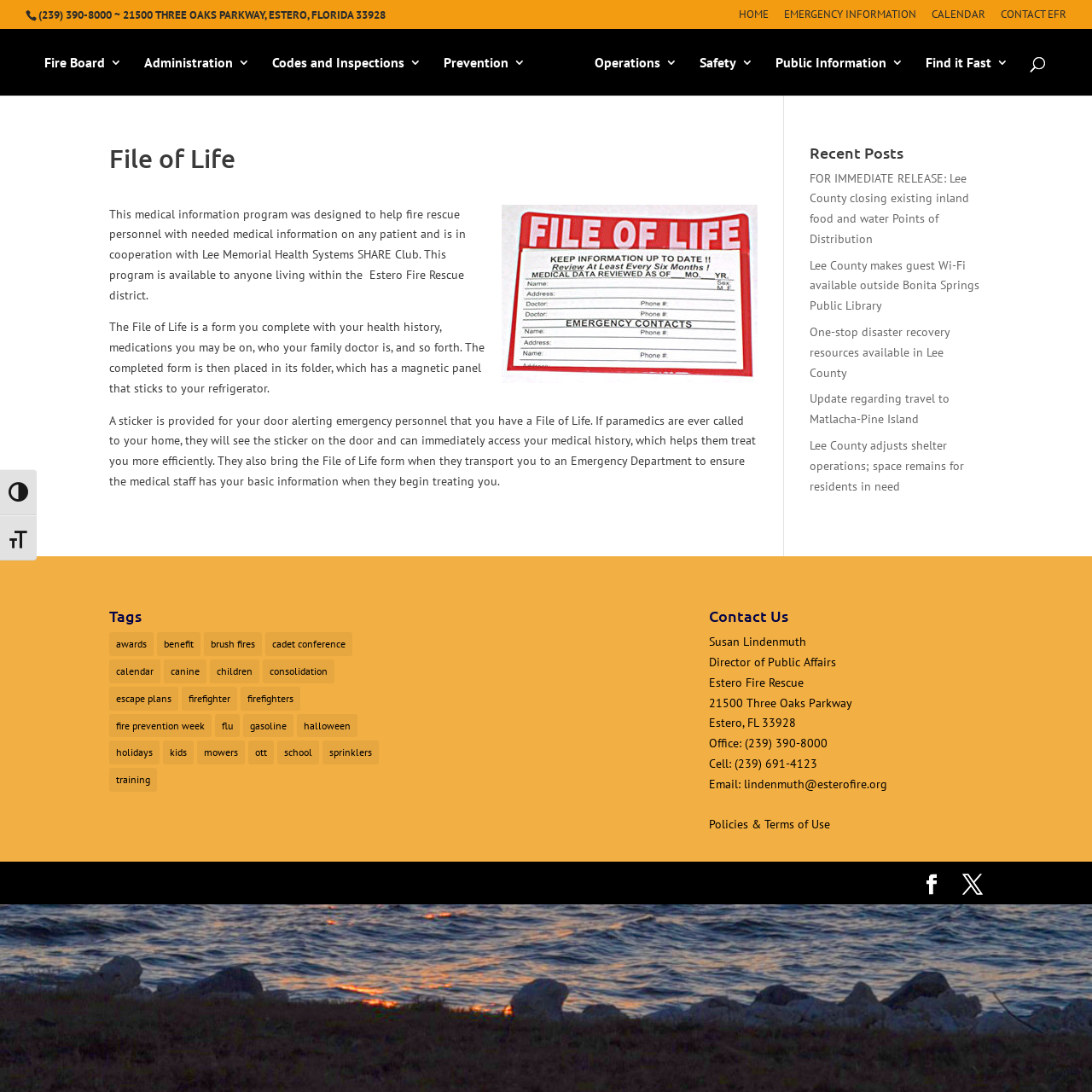Predict the bounding box for the UI component with the following description: "Usercentrics Consent Management".

None